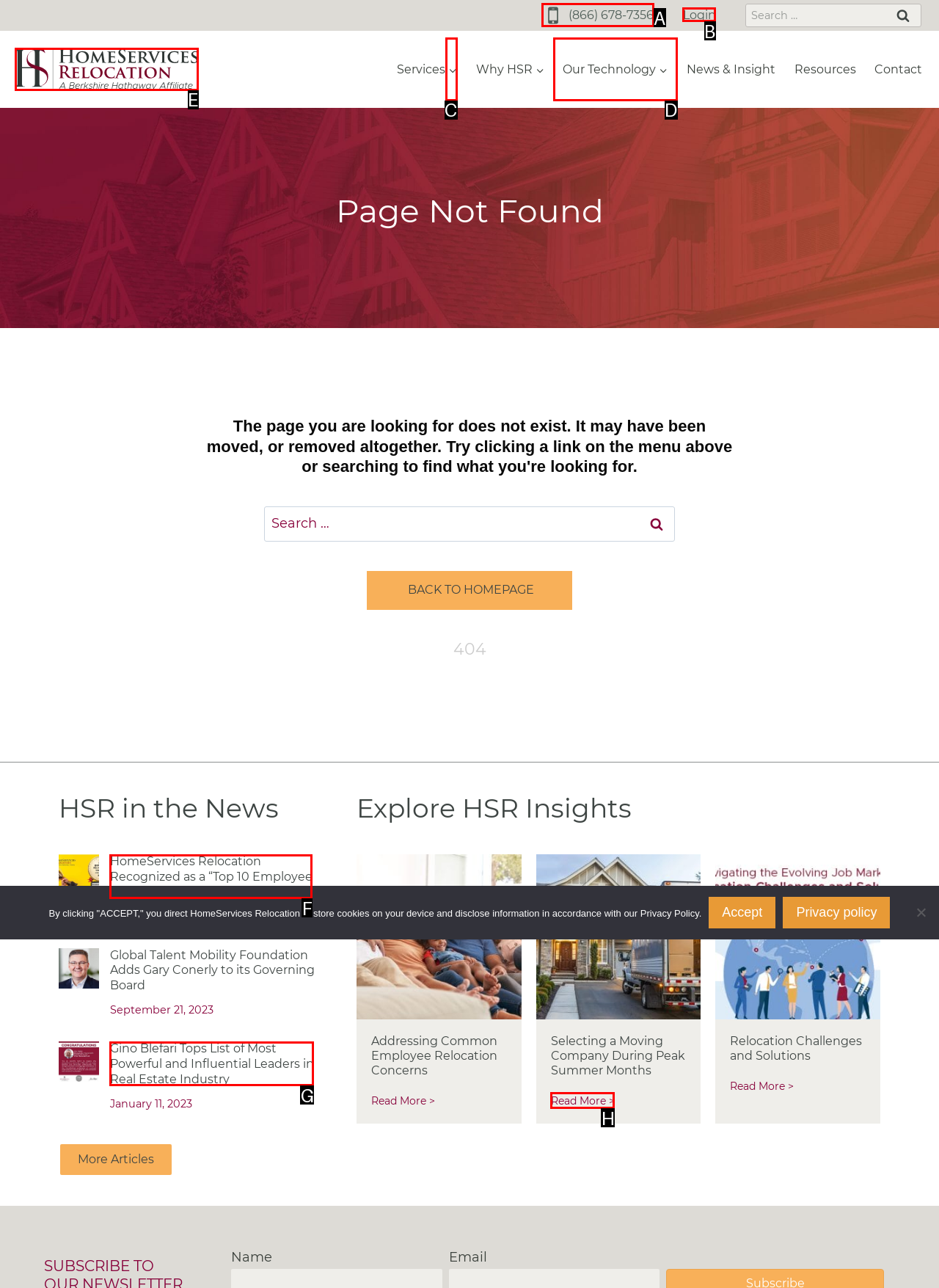Identify the letter of the option that should be selected to accomplish the following task: Login to the system. Provide the letter directly.

B